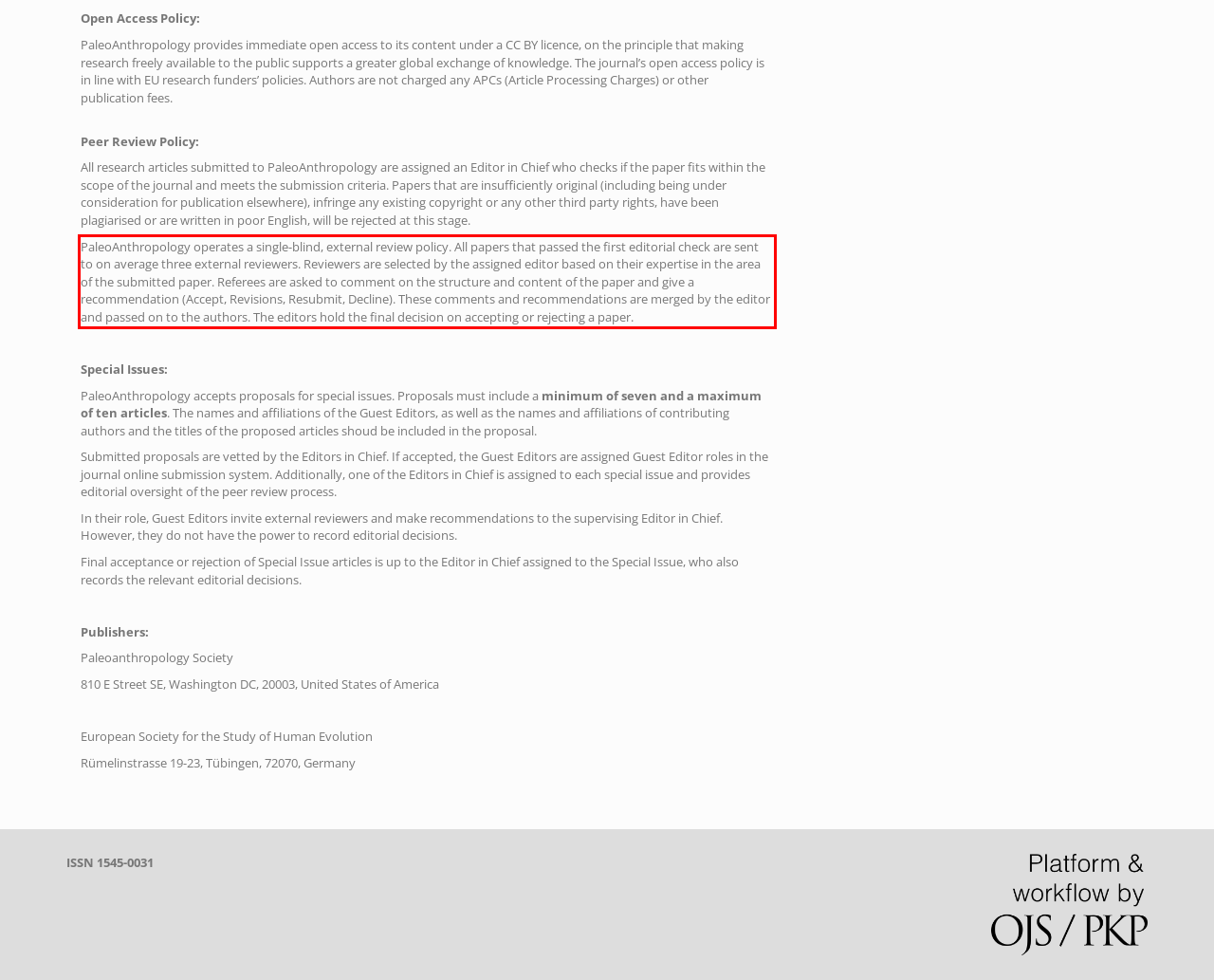Given a webpage screenshot, identify the text inside the red bounding box using OCR and extract it.

PaleoAnthropology operates a single-blind, external review policy. All papers that passed the first editorial check are sent to on average three external reviewers. Reviewers are selected by the assigned editor based on their expertise in the area of the submitted paper. Referees are asked to comment on the structure and content of the paper and give a recommendation (Accept, Revisions, Resubmit, Decline). These comments and recommendations are merged by the editor and passed on to the authors. The editors hold the final decision on accepting or rejecting a paper.